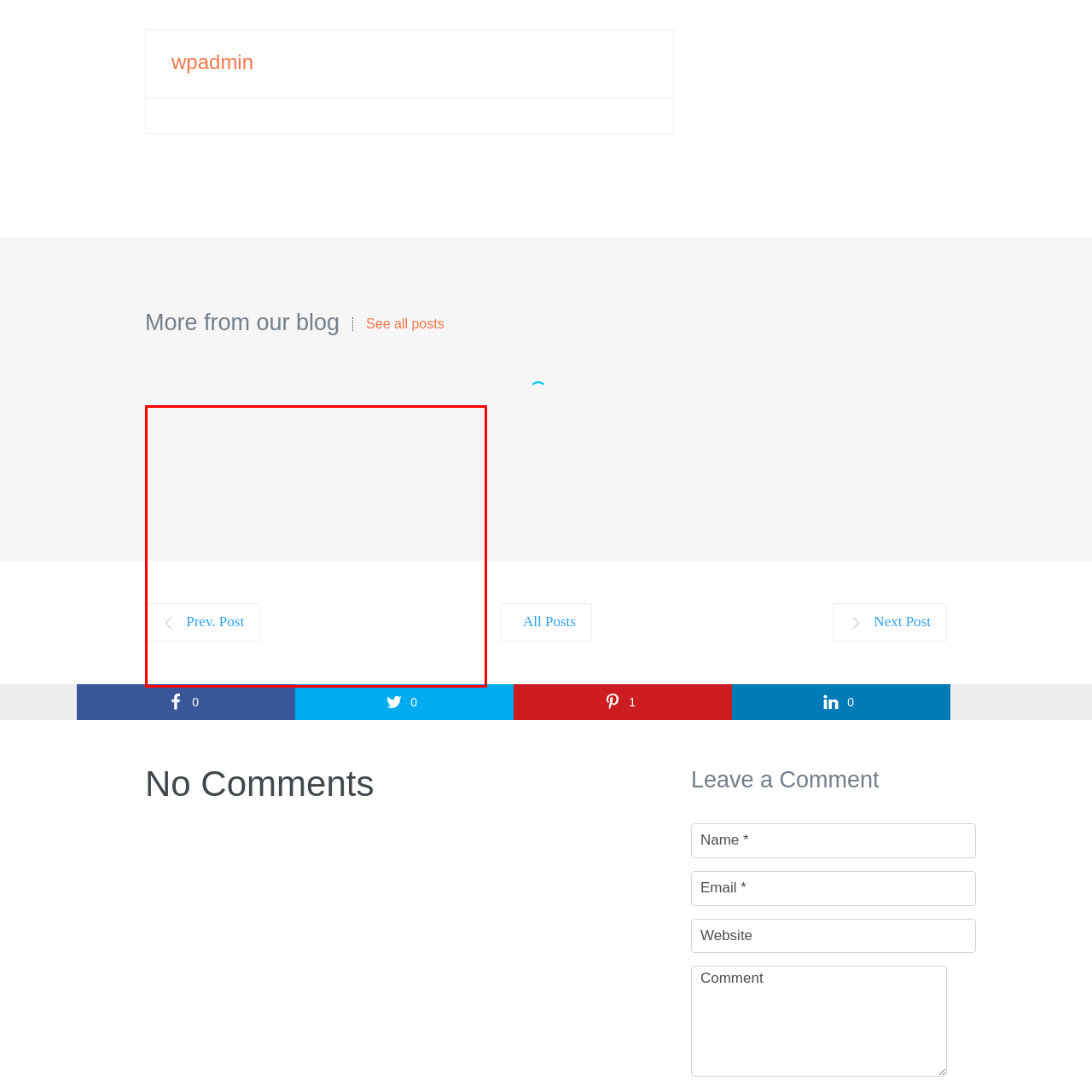What options are available below the image?
Examine the portion of the image surrounded by the red bounding box and deliver a detailed answer to the question.

Below the image, options to navigate to previous or next posts are available, enhancing the user experience and facilitating easy access to related articles.